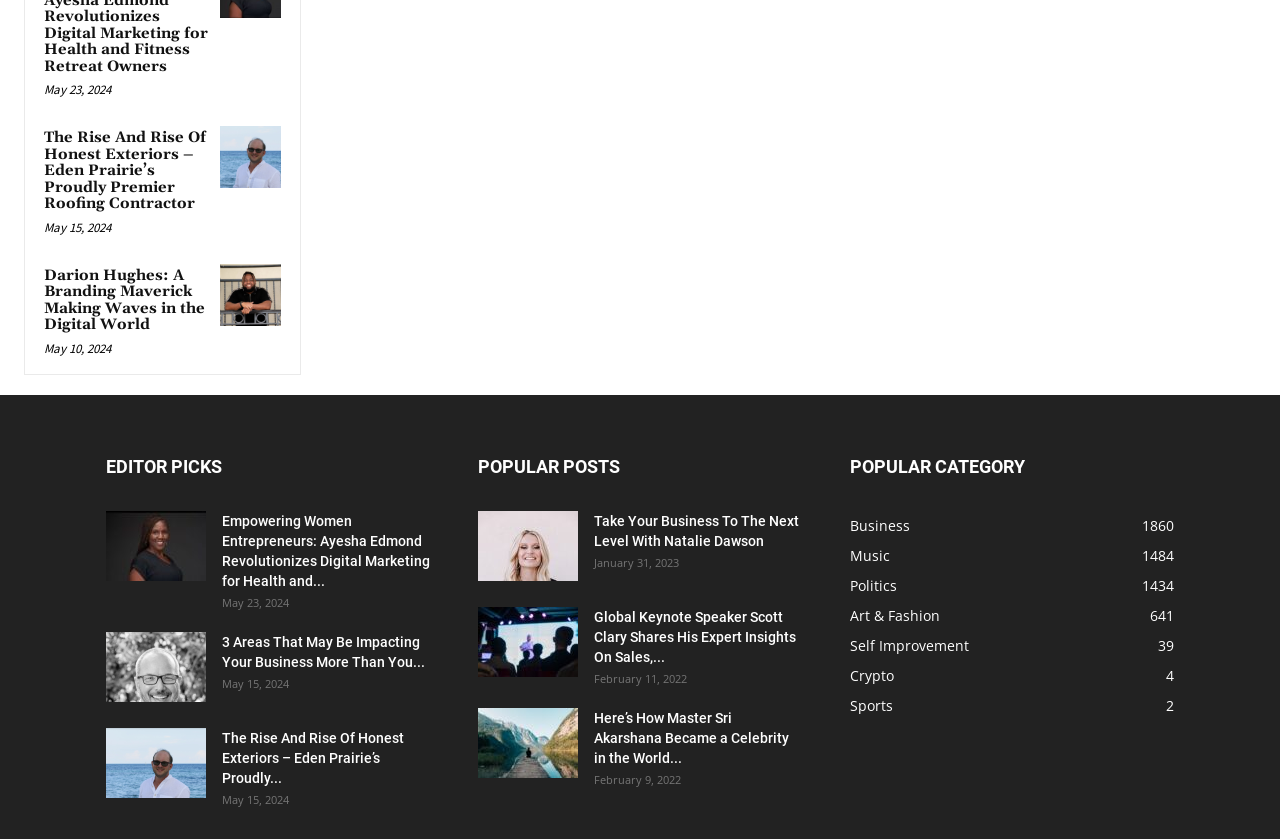Determine the bounding box coordinates of the section to be clicked to follow the instruction: "Read the article about Kalahari Resorts". The coordinates should be given as four float numbers between 0 and 1, formatted as [left, top, right, bottom].

None